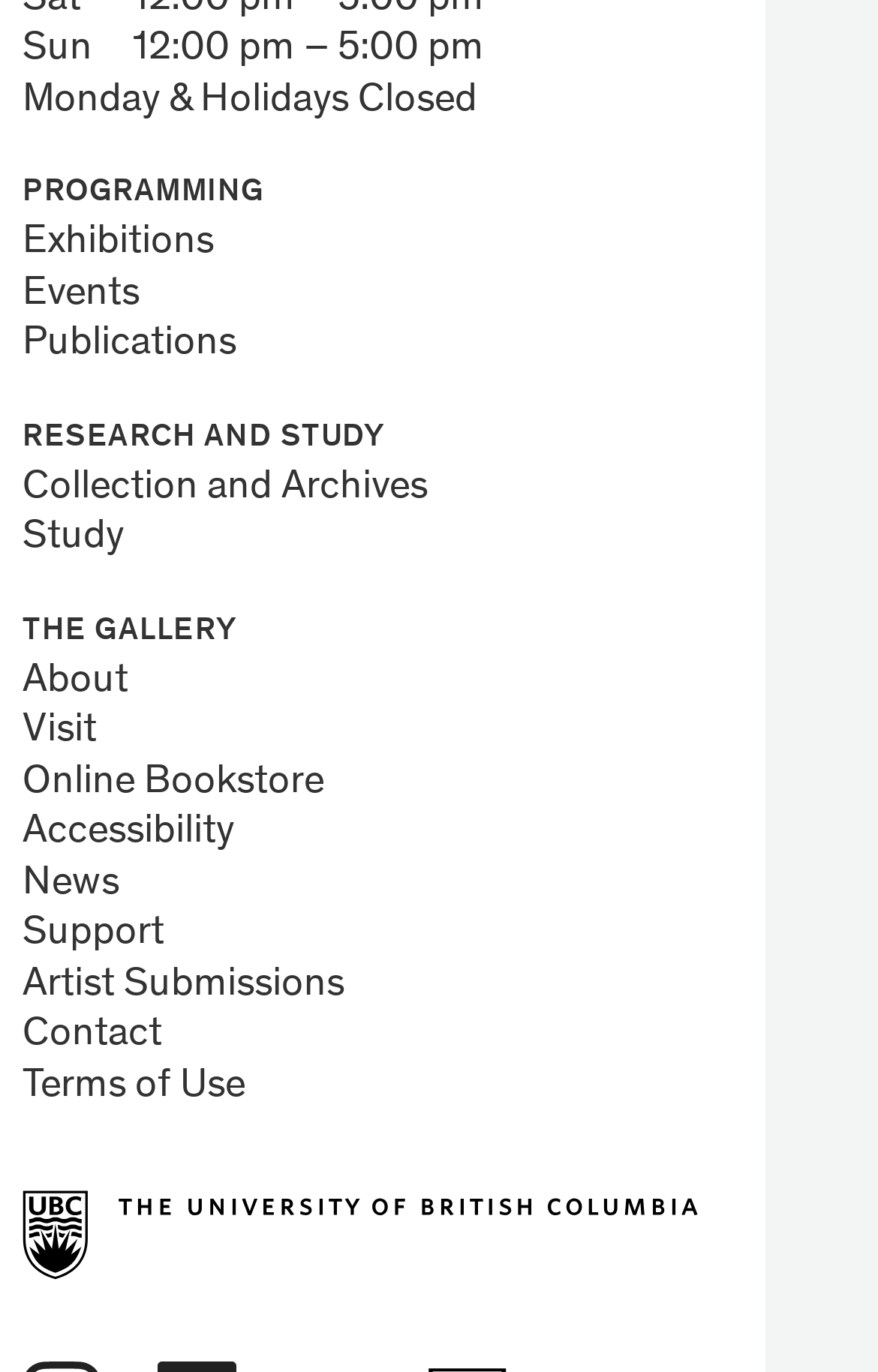Please give a succinct answer to the question in one word or phrase:
How many main categories are listed on the webpage?

3